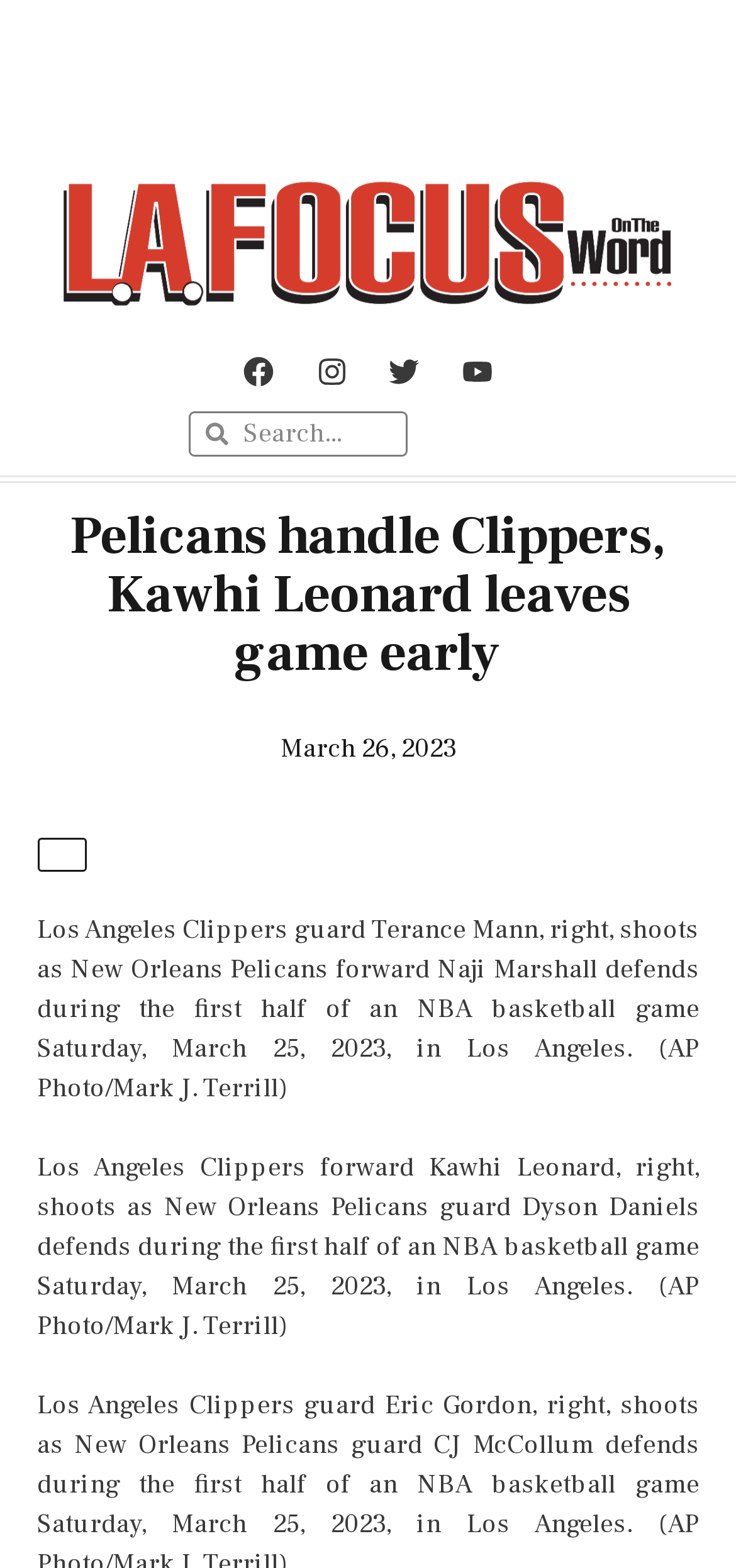Reply to the question with a brief word or phrase: How many images are associated with social media links?

4